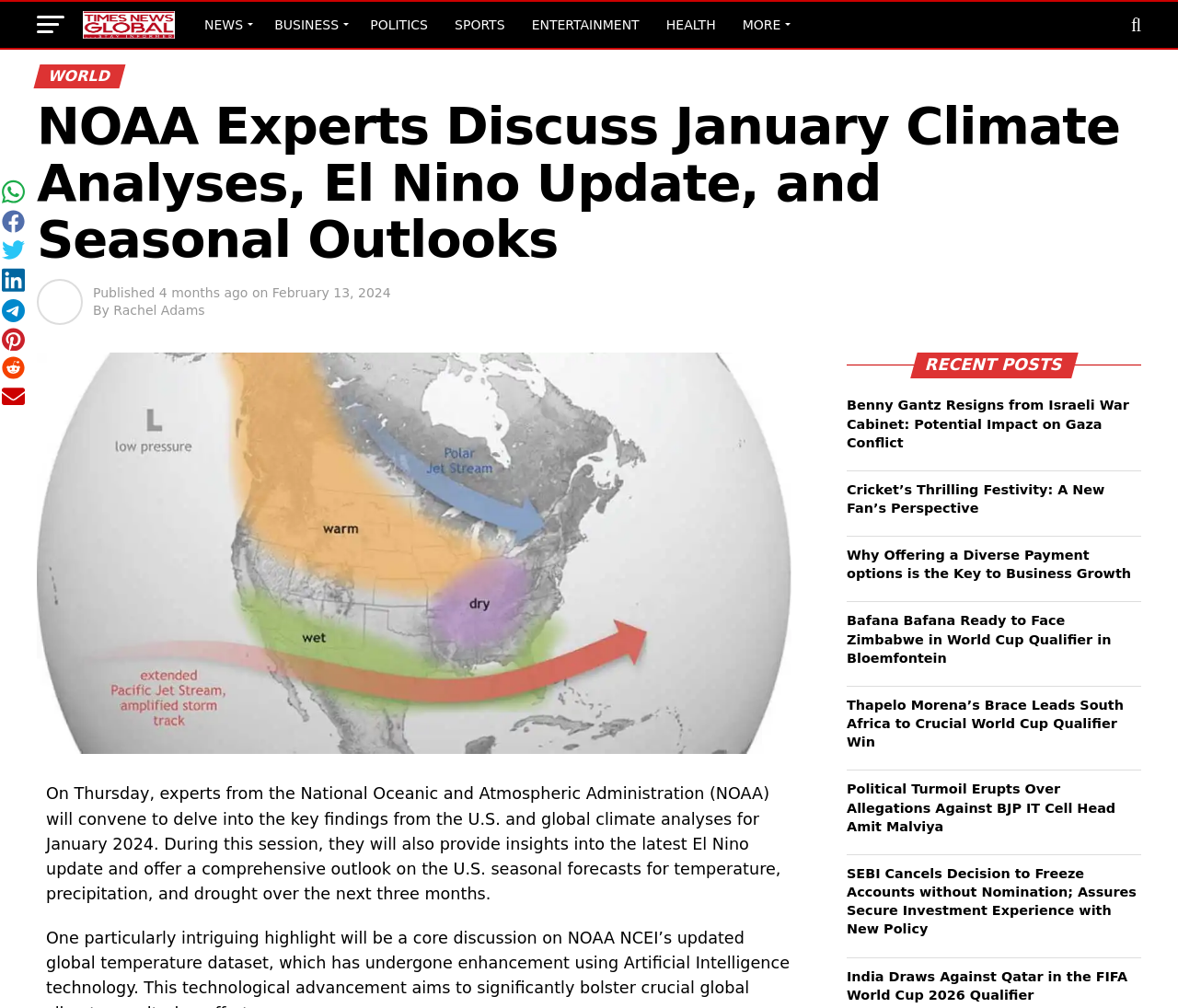What is the date of the article?
Answer the question with a single word or phrase, referring to the image.

February 13, 2024